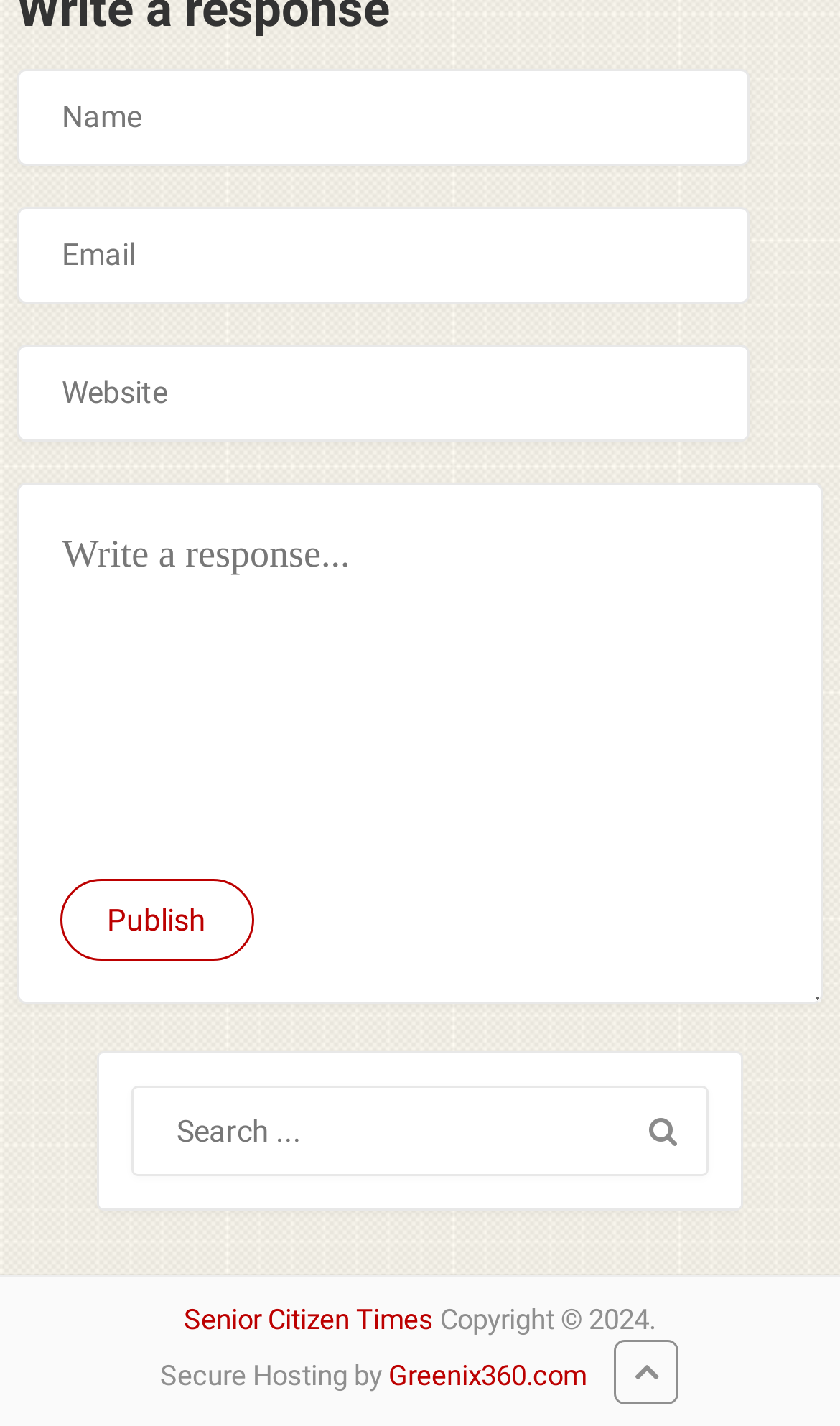Carefully observe the image and respond to the question with a detailed answer:
What is the purpose of the button with '' icon?

The button with the '' icon is located next to a searchbox with the placeholder 'Search...'. Therefore, it is likely that the button is used to trigger a search action.